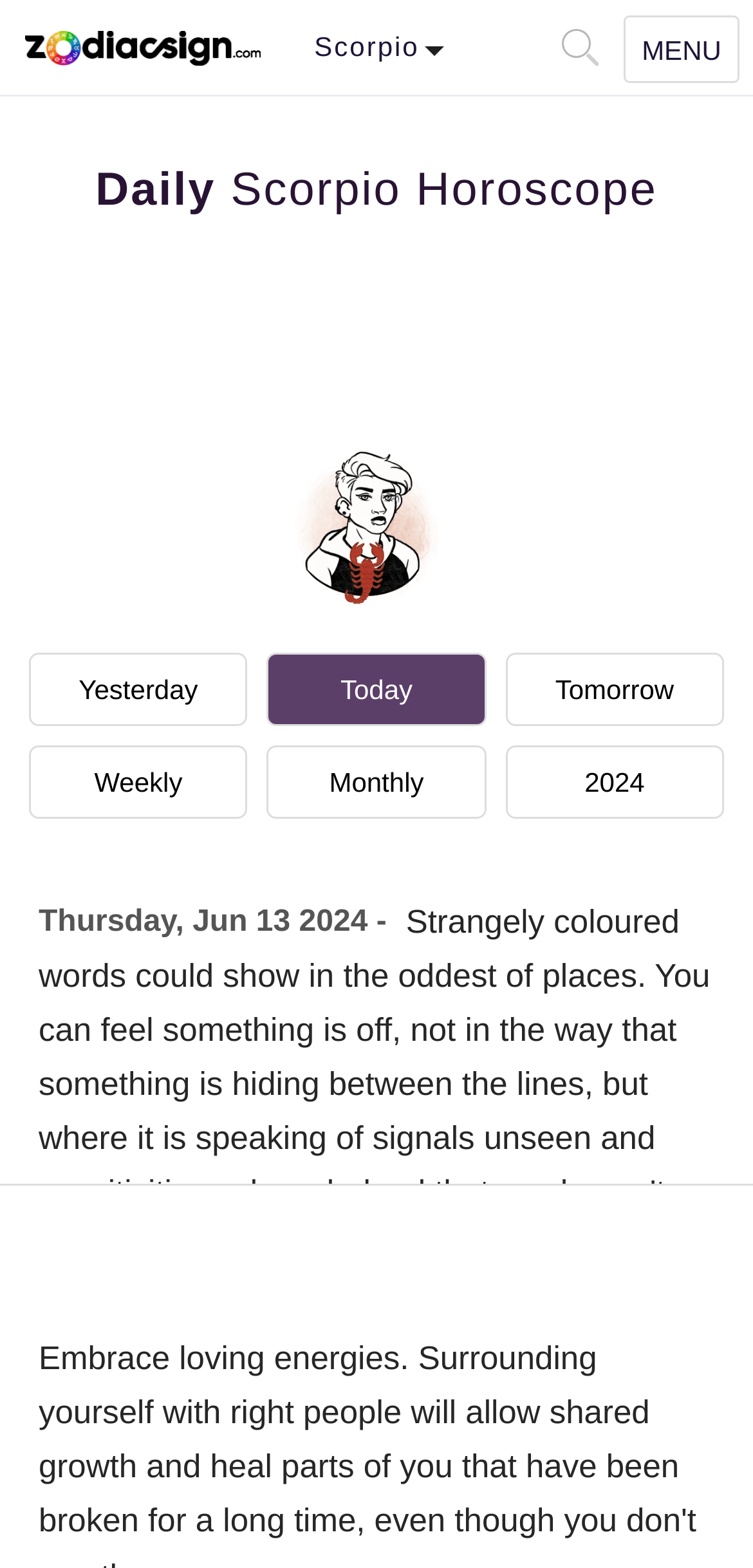Determine the bounding box coordinates of the UI element described by: "Nextsilent retreat weekNext".

None